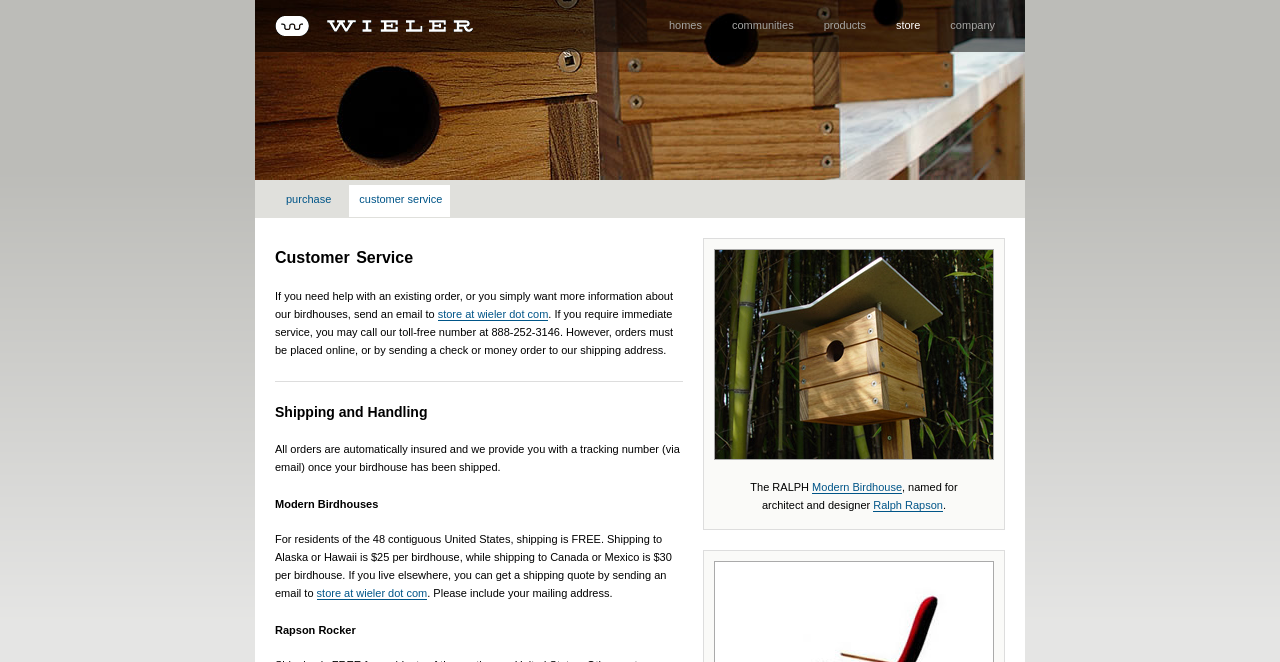Can you identify the bounding box coordinates of the clickable region needed to carry out this instruction: 'view Modern Birdhouse'? The coordinates should be four float numbers within the range of 0 to 1, stated as [left, top, right, bottom].

[0.634, 0.727, 0.705, 0.746]